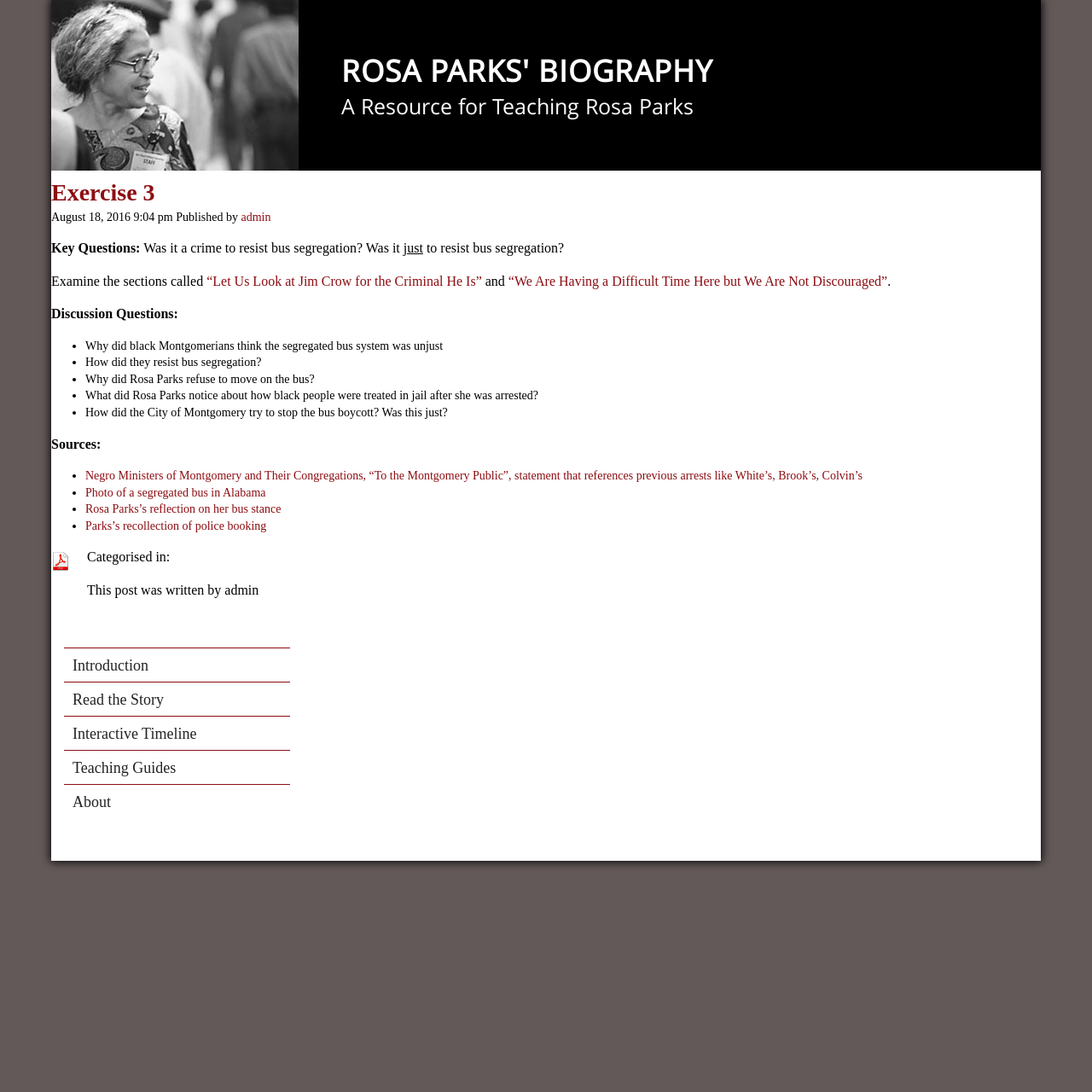Find the bounding box coordinates for the area that must be clicked to perform this action: "Sign in to the account".

None